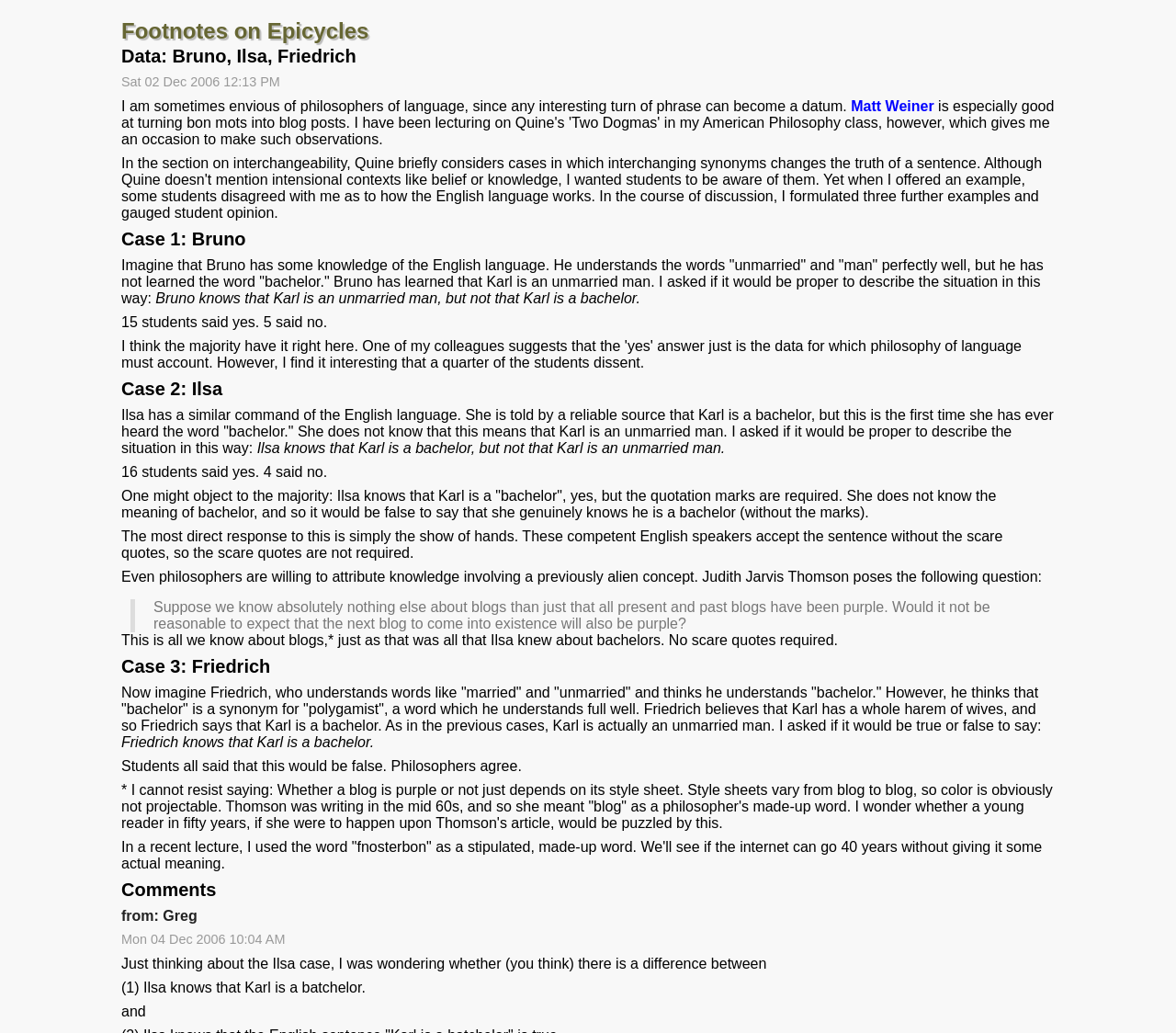What is the title of the webpage?
Using the visual information, reply with a single word or short phrase.

Footnotes on Epicycles